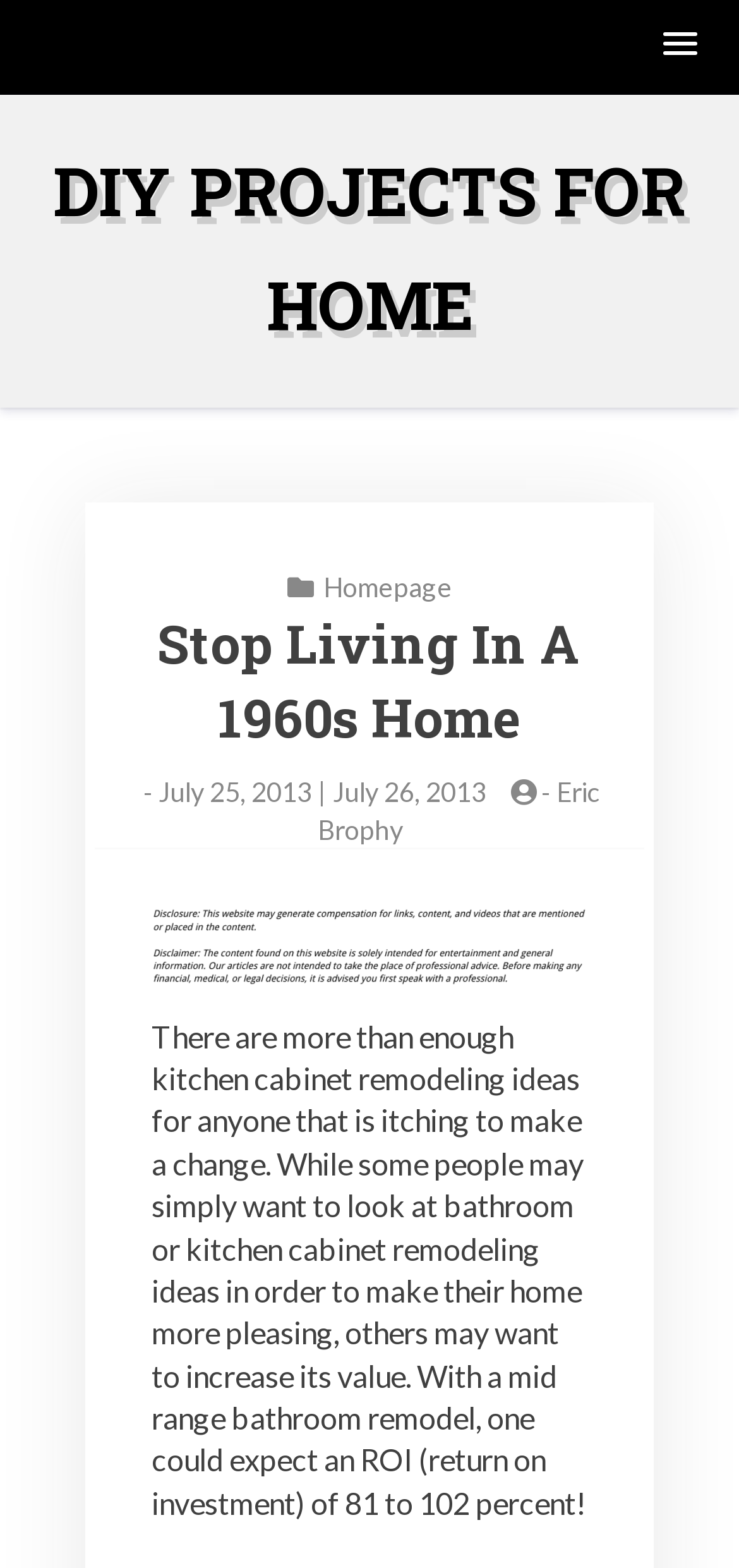What type of projects are discussed on this website?
Refer to the screenshot and respond with a concise word or phrase.

DIY projects for home